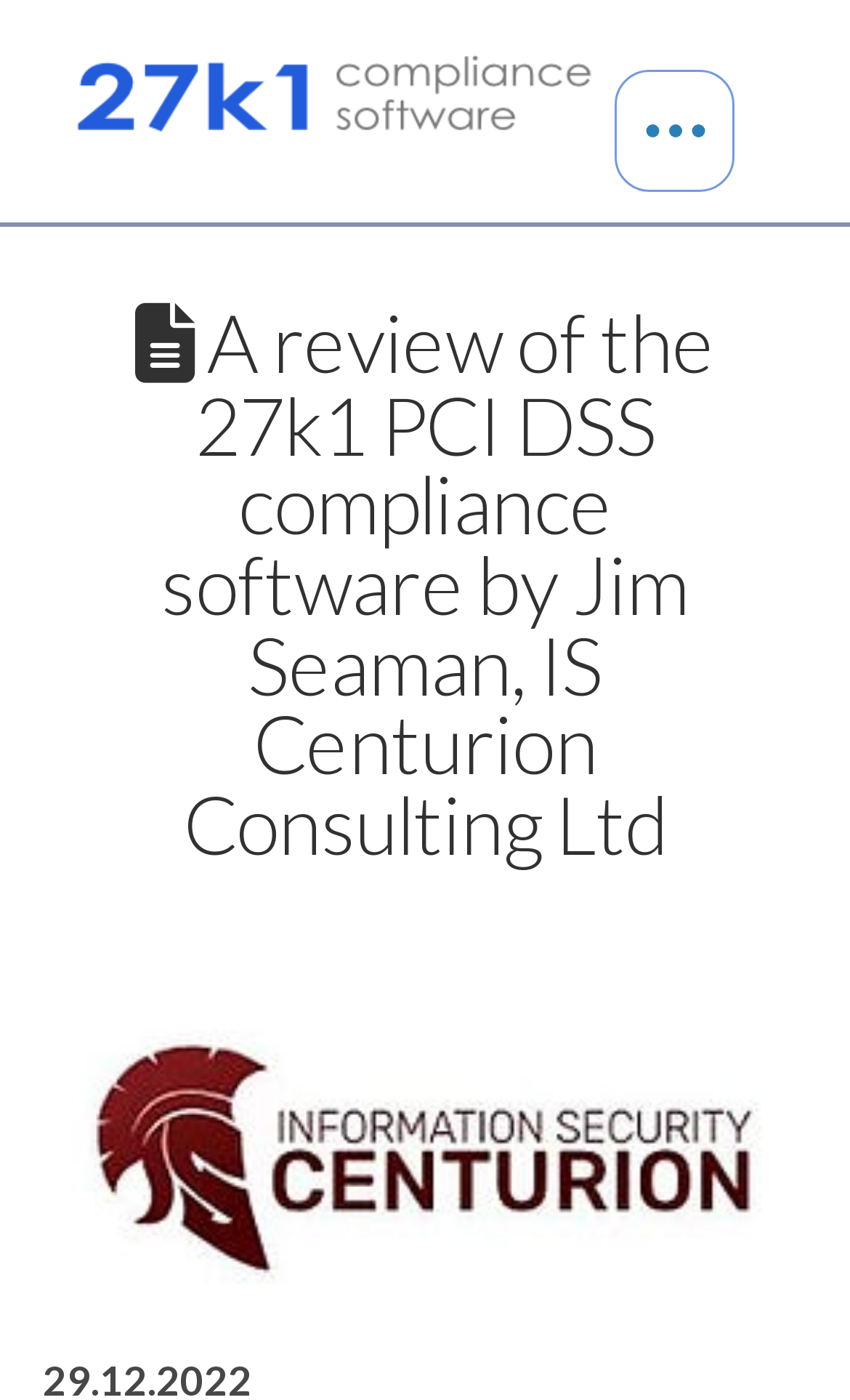Return the bounding box coordinates of the UI element that corresponds to this description: "alt="ISO27001 ISMS Windows application"". The coordinates must be given as four float numbers in the range of 0 and 1, [left, top, right, bottom].

[0.068, 0.012, 0.724, 0.174]